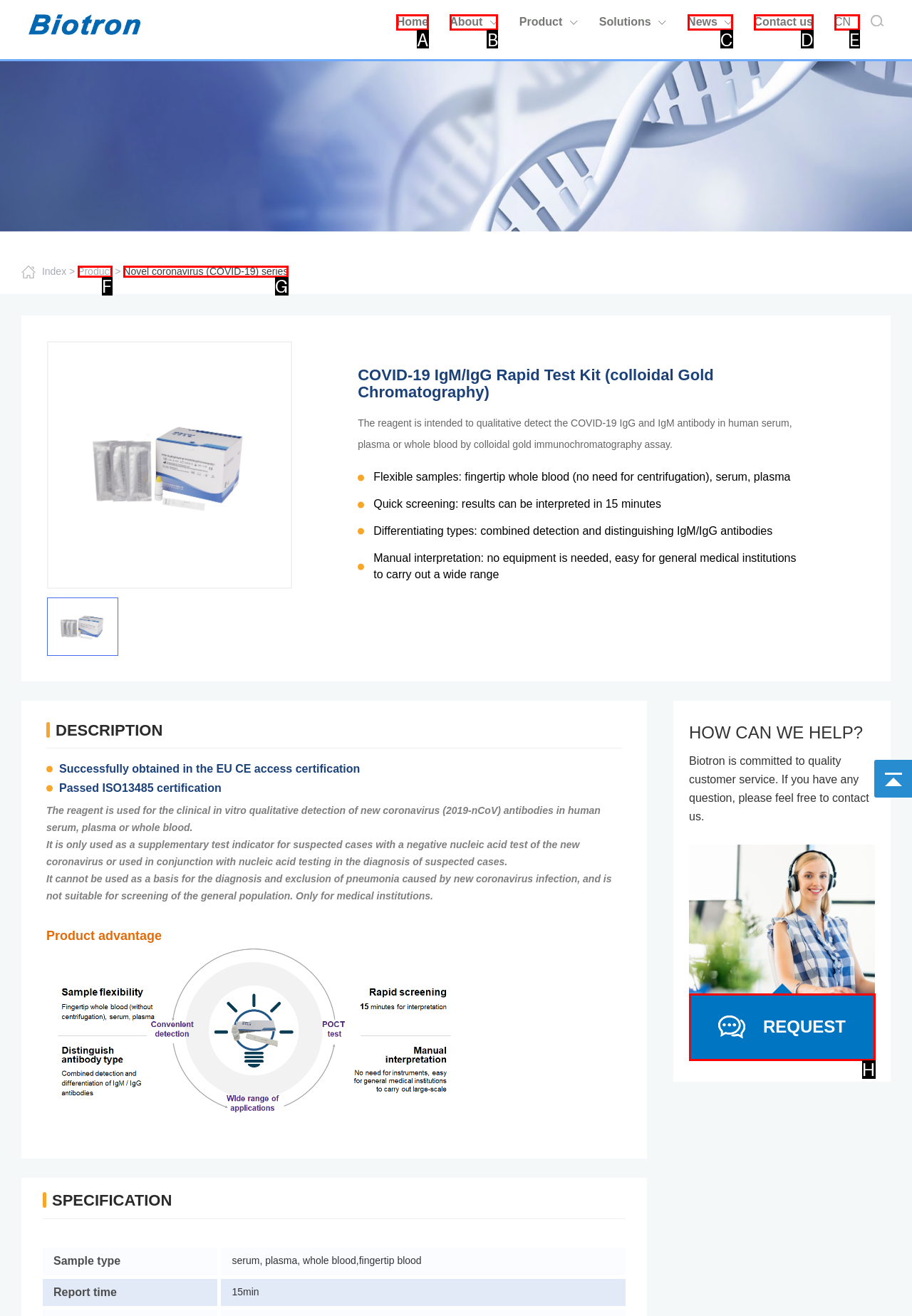Match the option to the description: Novel coronavirus (COVID-19) series
State the letter of the correct option from the available choices.

G